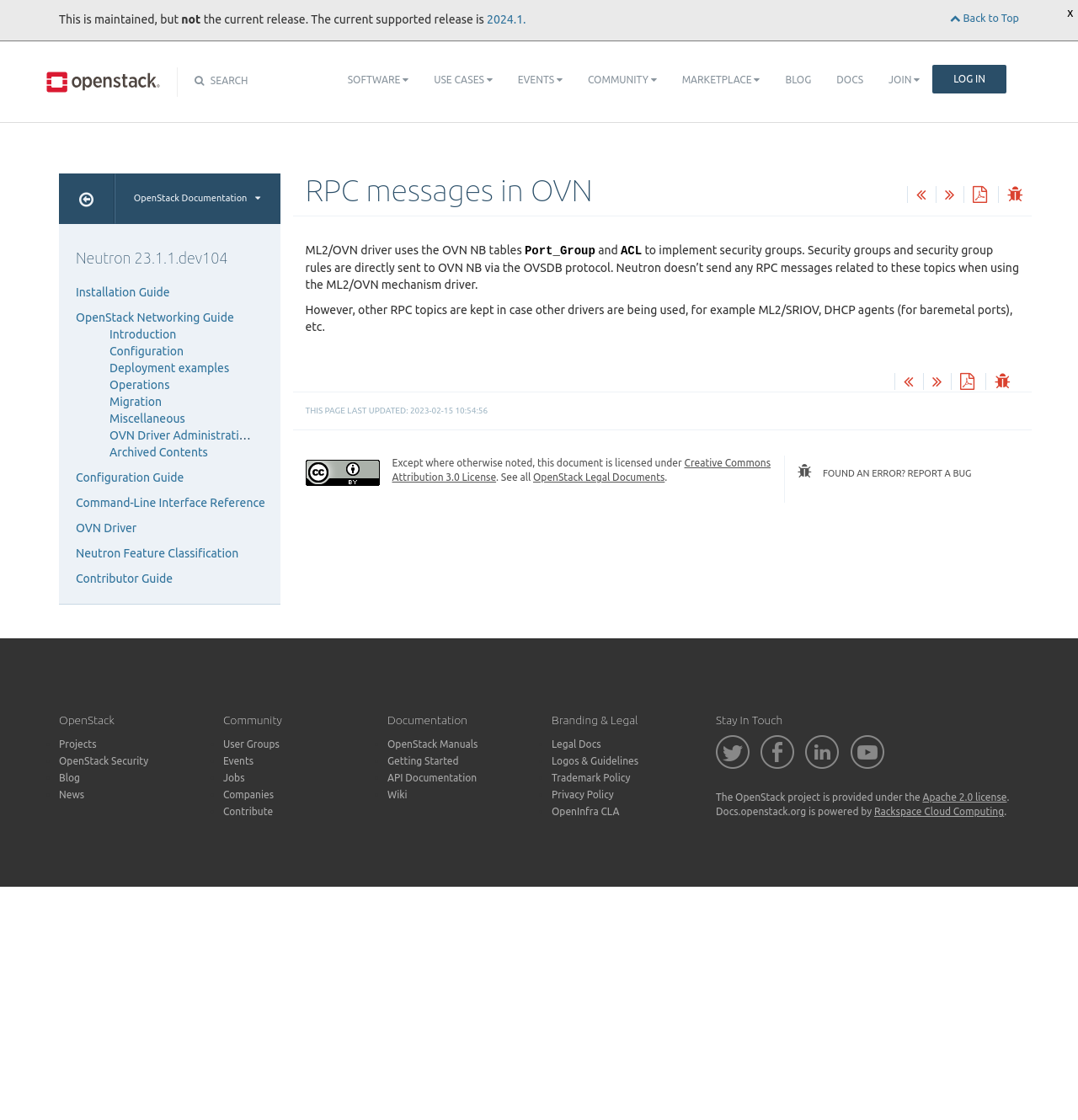Locate the bounding box coordinates of the region to be clicked to comply with the following instruction: "Search for something". The coordinates must be four float numbers between 0 and 1, in the form [left, top, right, bottom].

[0.193, 0.067, 0.23, 0.077]